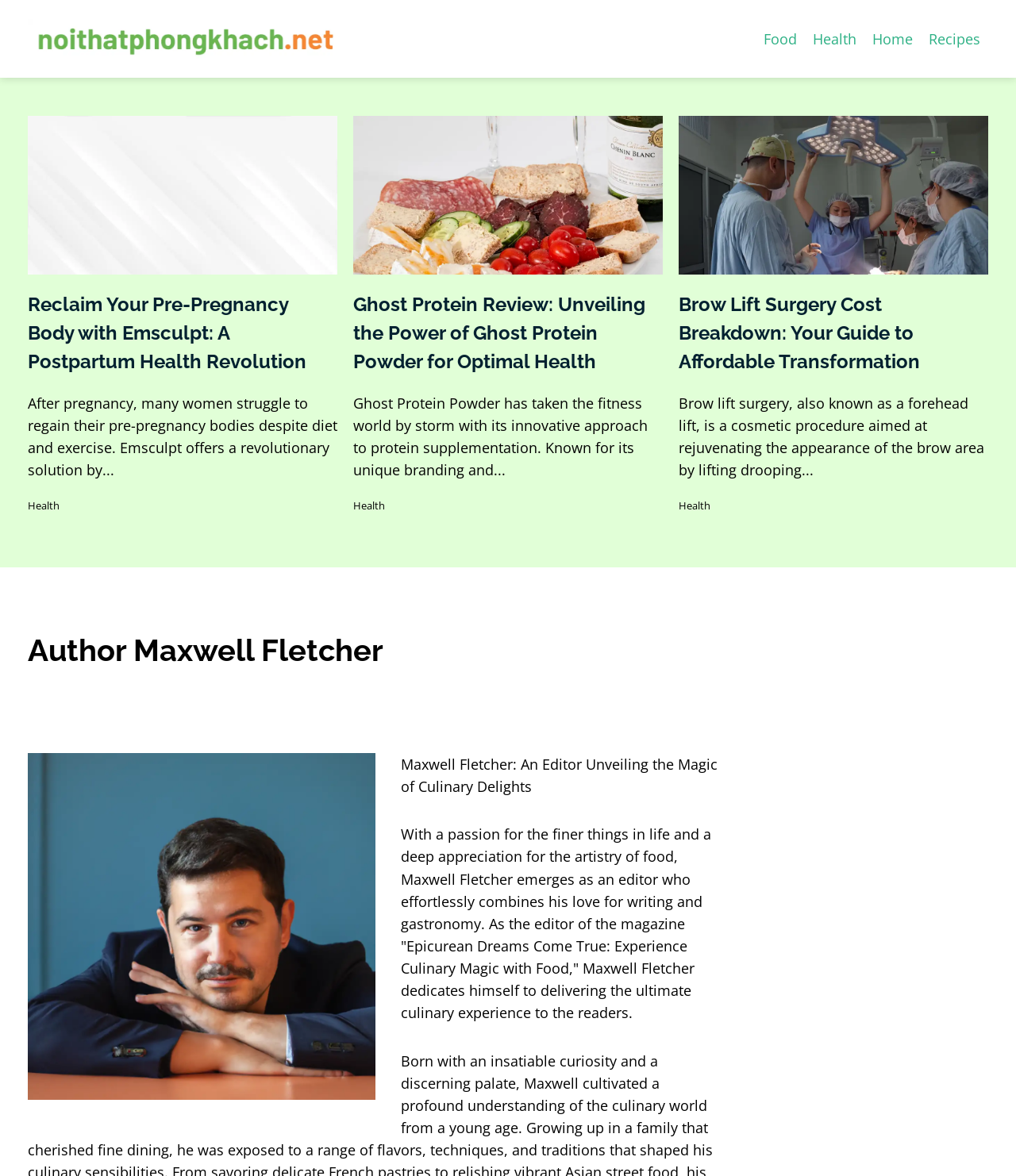Please answer the following question using a single word or phrase: 
How many articles are on this webpage?

3